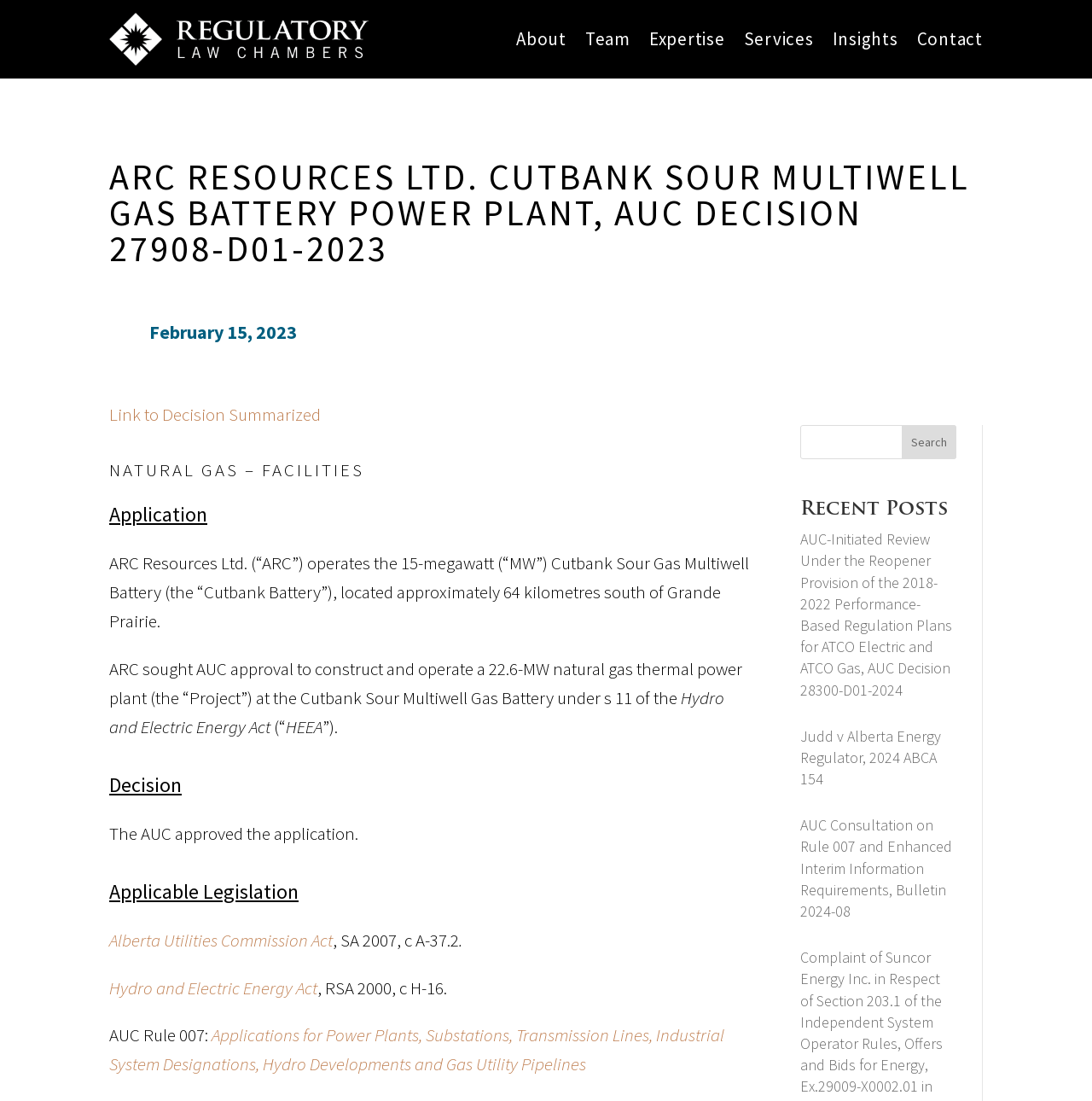Create an in-depth description of the webpage, covering main sections.

The webpage is about a regulatory law chambers' decision summary regarding ARC Resources Ltd.'s Cutbank Sour Gas Multiwell Battery Power Plant. At the top left corner, there is a logo of Regulatory Law Chambers. Below the logo, there are six navigation links: "About", "Team", "Expertise", "Services", "Insights", and "Contact", aligned horizontally.

The main content of the webpage is divided into sections. The first section has a heading "ARC RESOURCES LTD. CUTBANK SOUR MULTIWELL GAS BATTERY POWER PLANT, AUC DECISION 27908-D01-2023" and is located at the top center of the page. Below this heading, there is a table with a calendar icon and a date "February 15, 2023".

The next section has a link "Link to Decision Summarized" on the left side, followed by three headings: "NATURAL GAS – FACILITIES", "Application", and a paragraph of text describing ARC Resources Ltd.'s operation of the Cutbank Sour Gas Multiwell Battery. Below this, there are two more paragraphs of text describing the project and the approval process.

The following section has a heading "Decision" and a paragraph of text stating that the AUC approved the application. This is followed by a section with a heading "Applicable Legislation" and links to relevant legislation, including the Alberta Utilities Commission Act and the Hydro and Electric Energy Act.

On the right side of the page, there is a search bar with a search button. Below the search bar, there is a section with a heading "Recent Posts" and three links to recent posts, including AUC-initiated reviews and consultations.

Overall, the webpage has a formal and informative tone, with a focus on providing detailed information about the regulatory decision and relevant legislation.